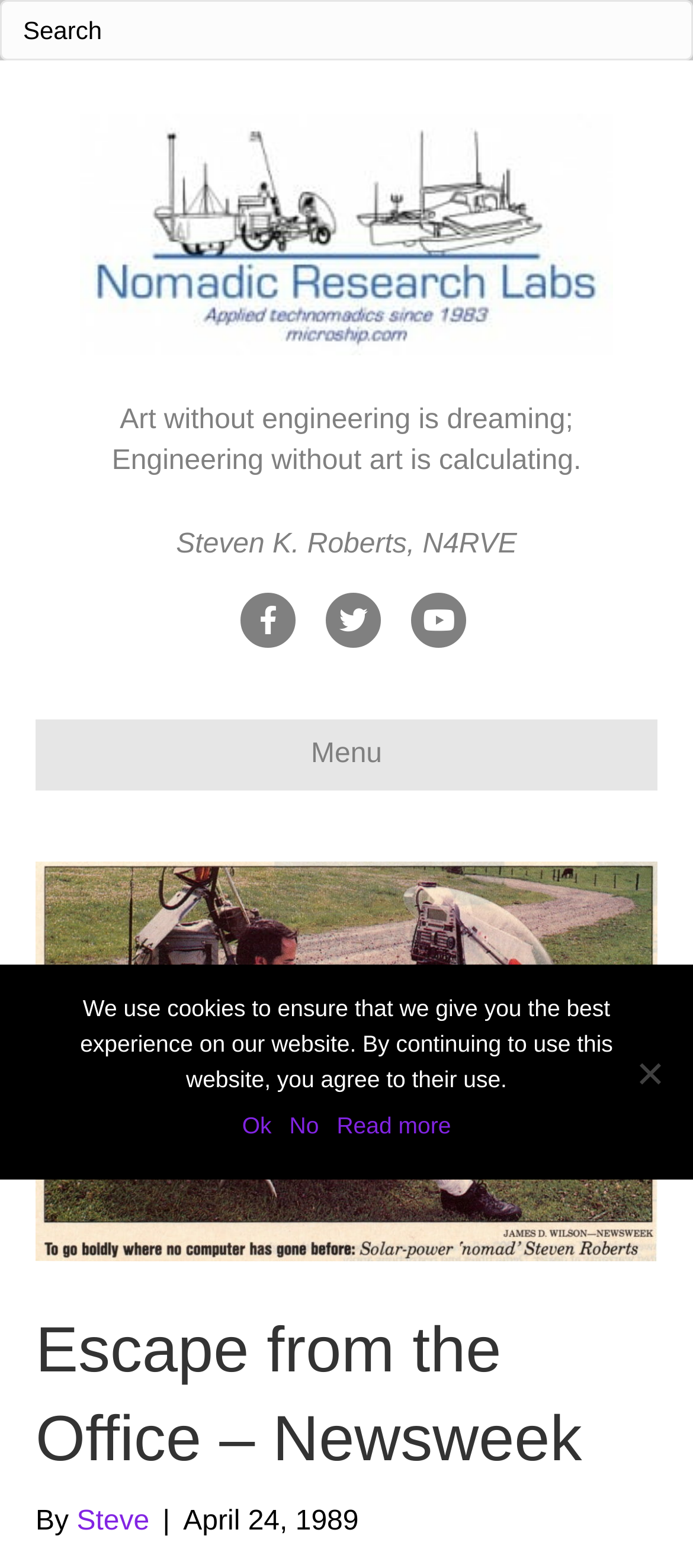Analyze the image and give a detailed response to the question:
What are the social media platforms linked on the webpage?

I found three link elements with bounding box coordinates [0.336, 0.377, 0.438, 0.413], [0.459, 0.377, 0.562, 0.413], and [0.582, 0.377, 0.685, 0.413]. The corresponding text descriptions are 'Facebook', 'Twitter', and 'Youtube', indicating that these are the social media platforms linked on the webpage.